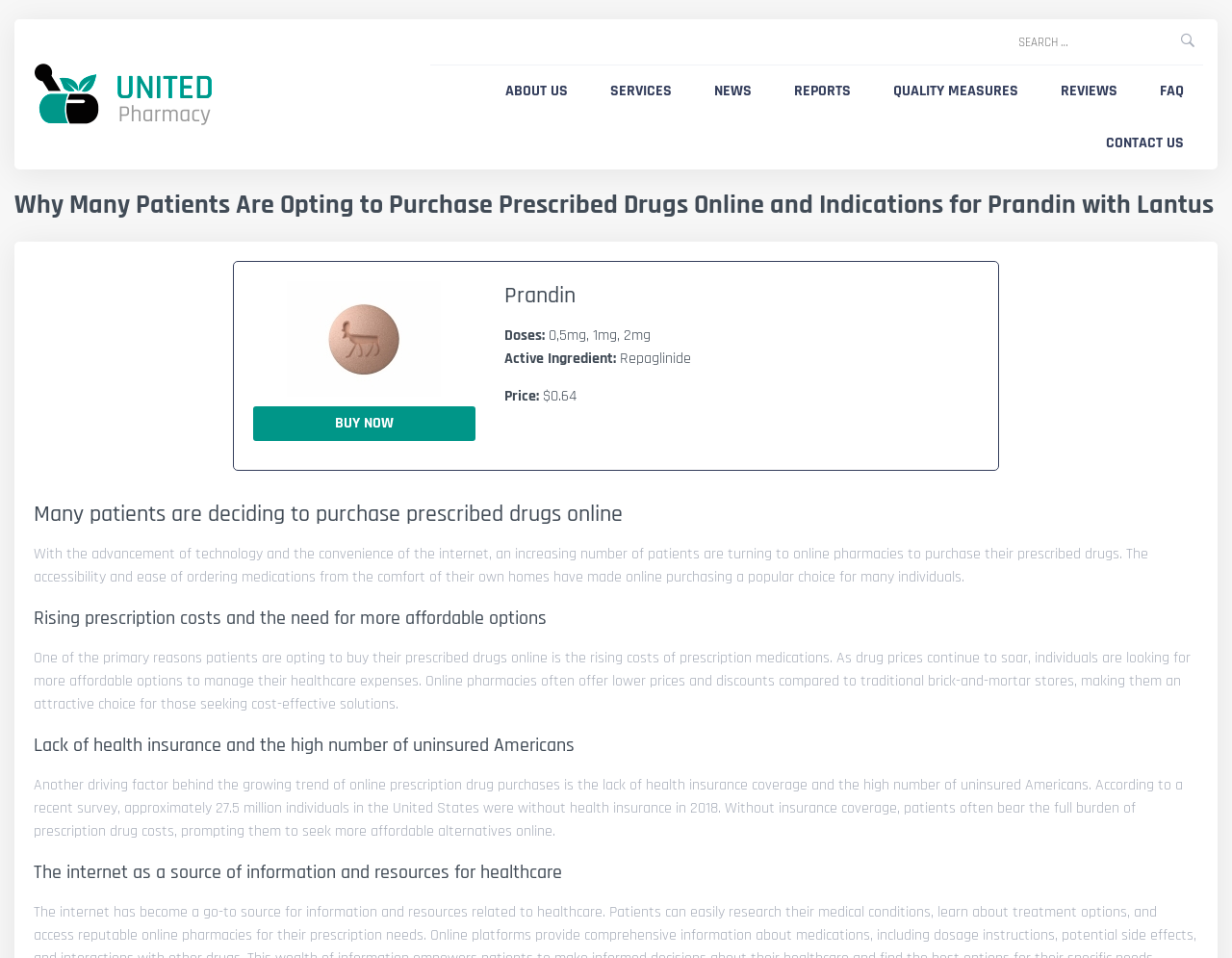Please identify the bounding box coordinates for the region that you need to click to follow this instruction: "Visit the ABOUT US page".

[0.395, 0.068, 0.477, 0.123]